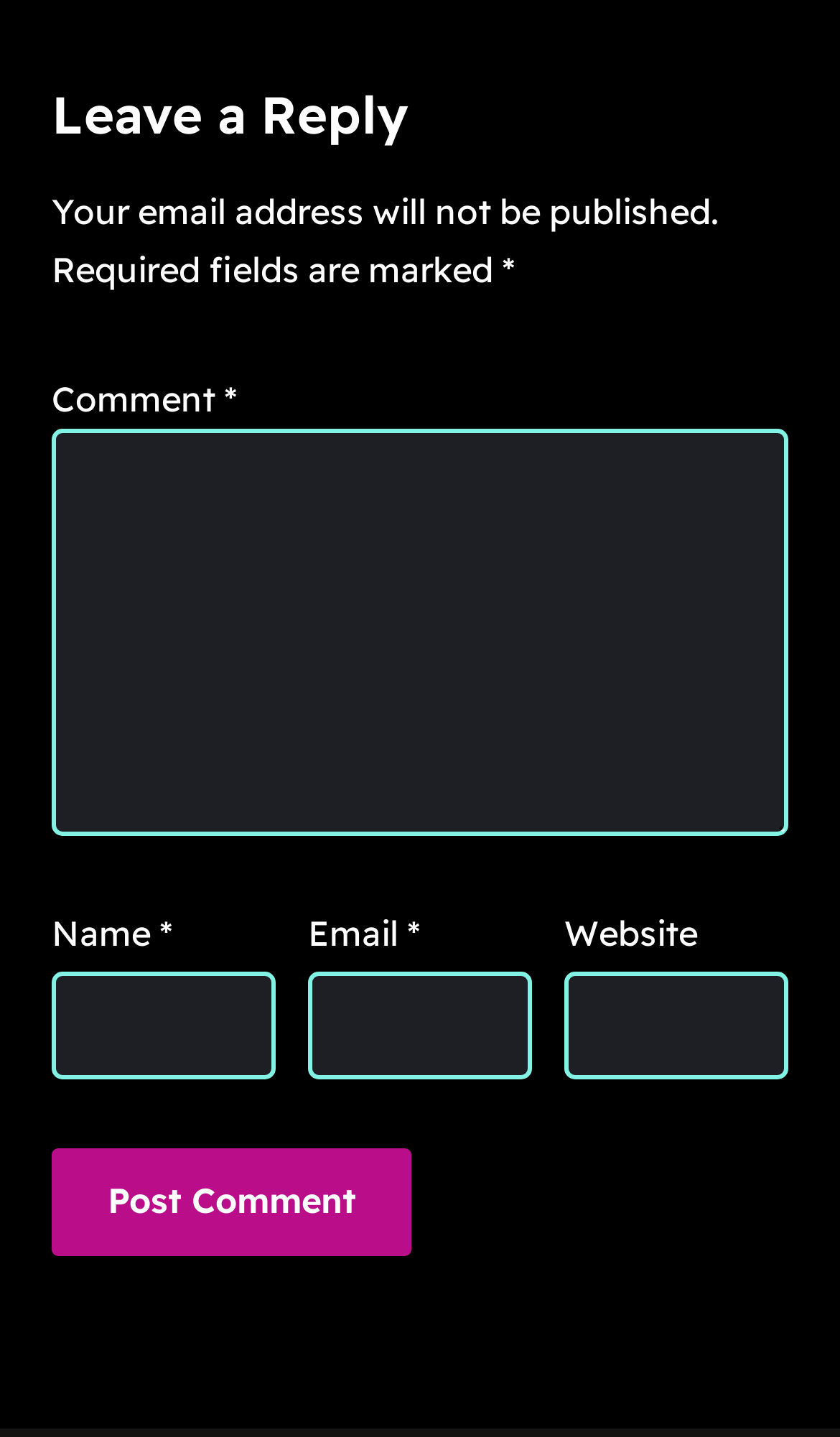What is the note about email addresses?
Answer the question in a detailed and comprehensive manner.

The note 'Your email address will not be published' indicates that the user's email address will not be made publicly available on the website. This is a reassurance to users that their email address will remain private.